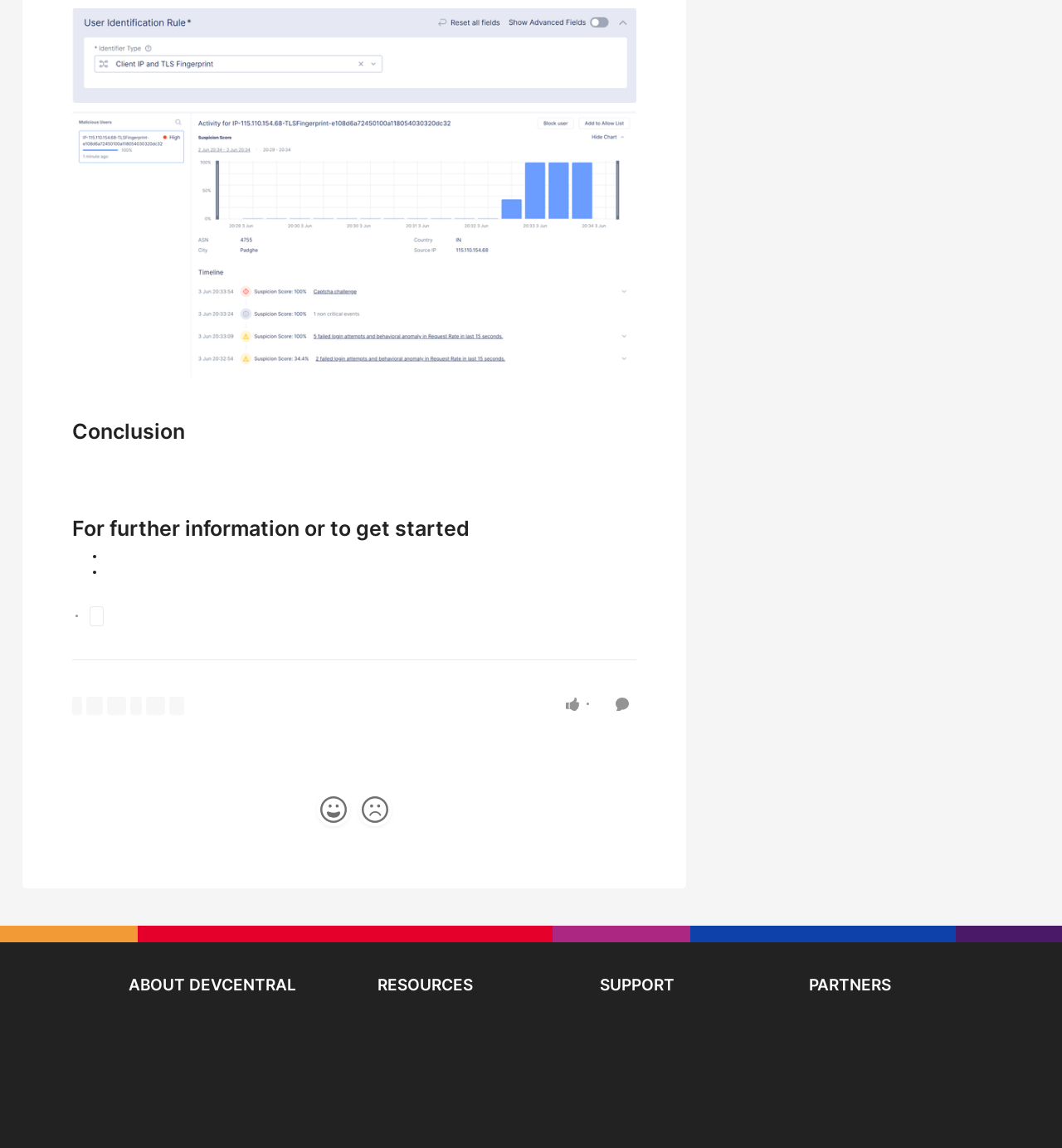Find the bounding box coordinates of the clickable region needed to perform the following instruction: "Enlarge the first image". The coordinates should be provided as four float numbers between 0 and 1, i.e., [left, top, right, bottom].

[0.068, 0.007, 0.599, 0.09]